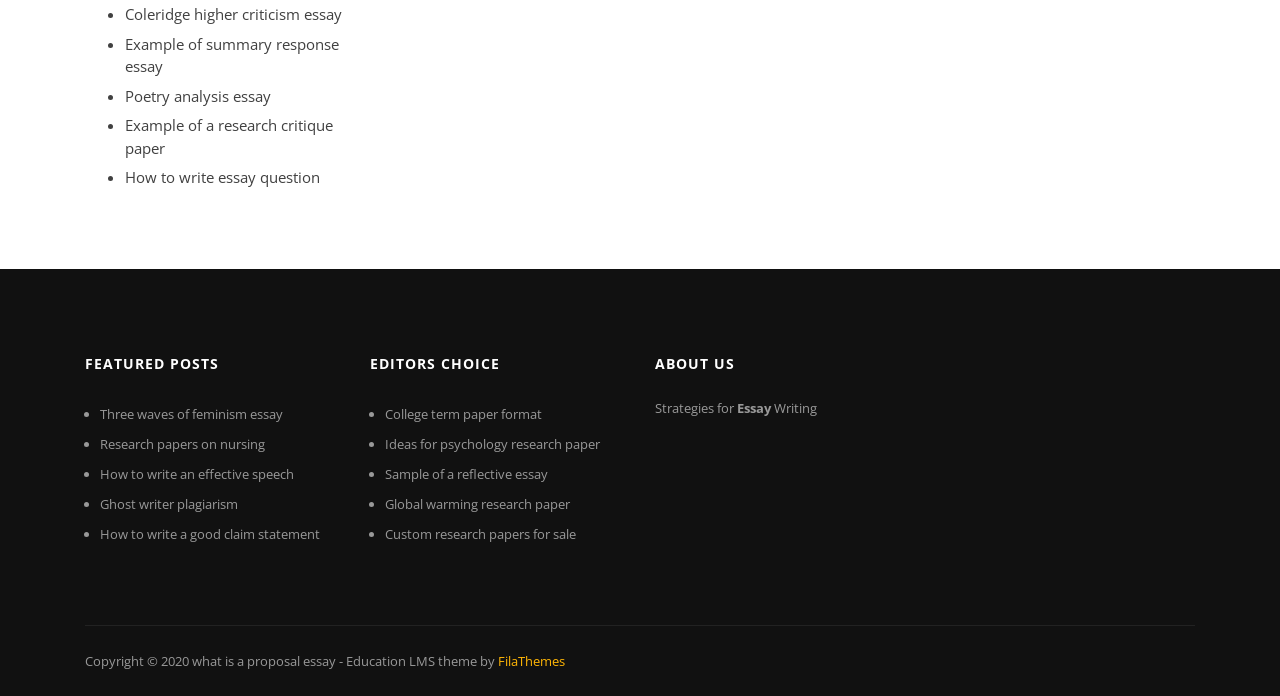Locate the bounding box coordinates of the element that needs to be clicked to carry out the instruction: "Explore 'EDITORS CHOICE'". The coordinates should be given as four float numbers ranging from 0 to 1, i.e., [left, top, right, bottom].

[0.289, 0.494, 0.488, 0.552]